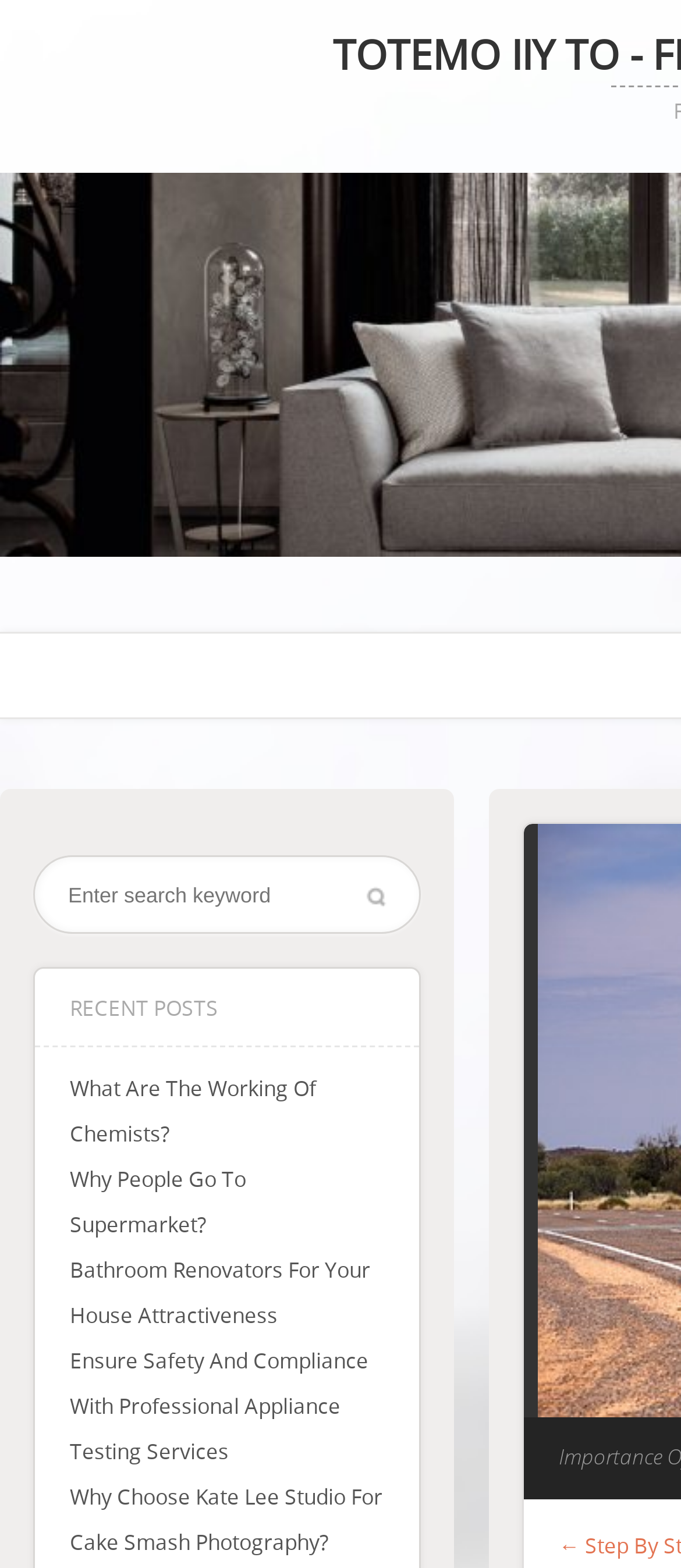Based on the element description Why People Go To Supermarket?, identify the bounding box coordinates for the UI element. The coordinates should be in the format (top-left x, top-left y, bottom-right x, bottom-right y) and within the 0 to 1 range.

[0.103, 0.742, 0.362, 0.789]